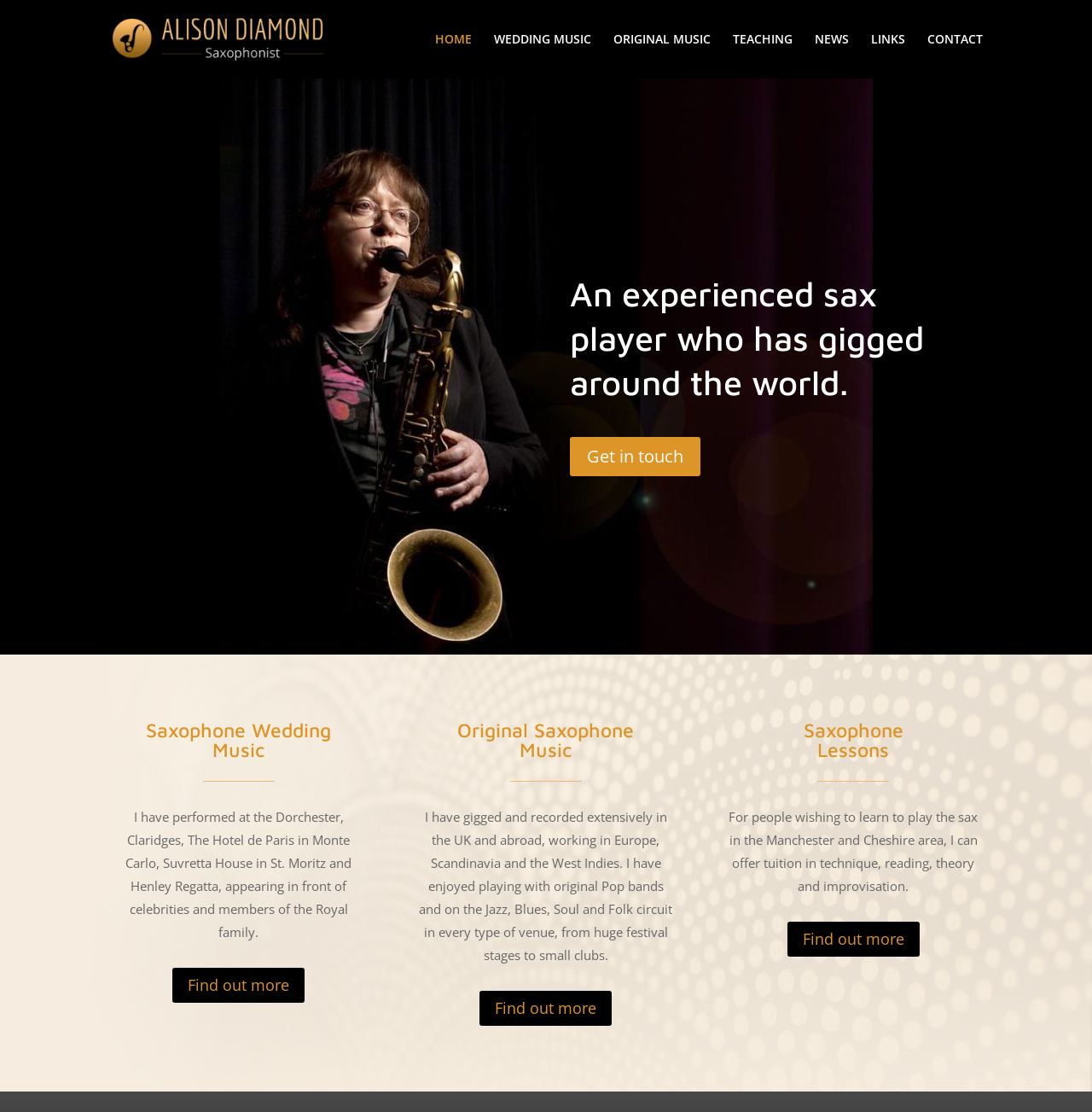Please identify the bounding box coordinates of the element's region that I should click in order to complete the following instruction: "Get in touch with Alison Diamond". The bounding box coordinates consist of four float numbers between 0 and 1, i.e., [left, top, right, bottom].

[0.522, 0.393, 0.642, 0.428]